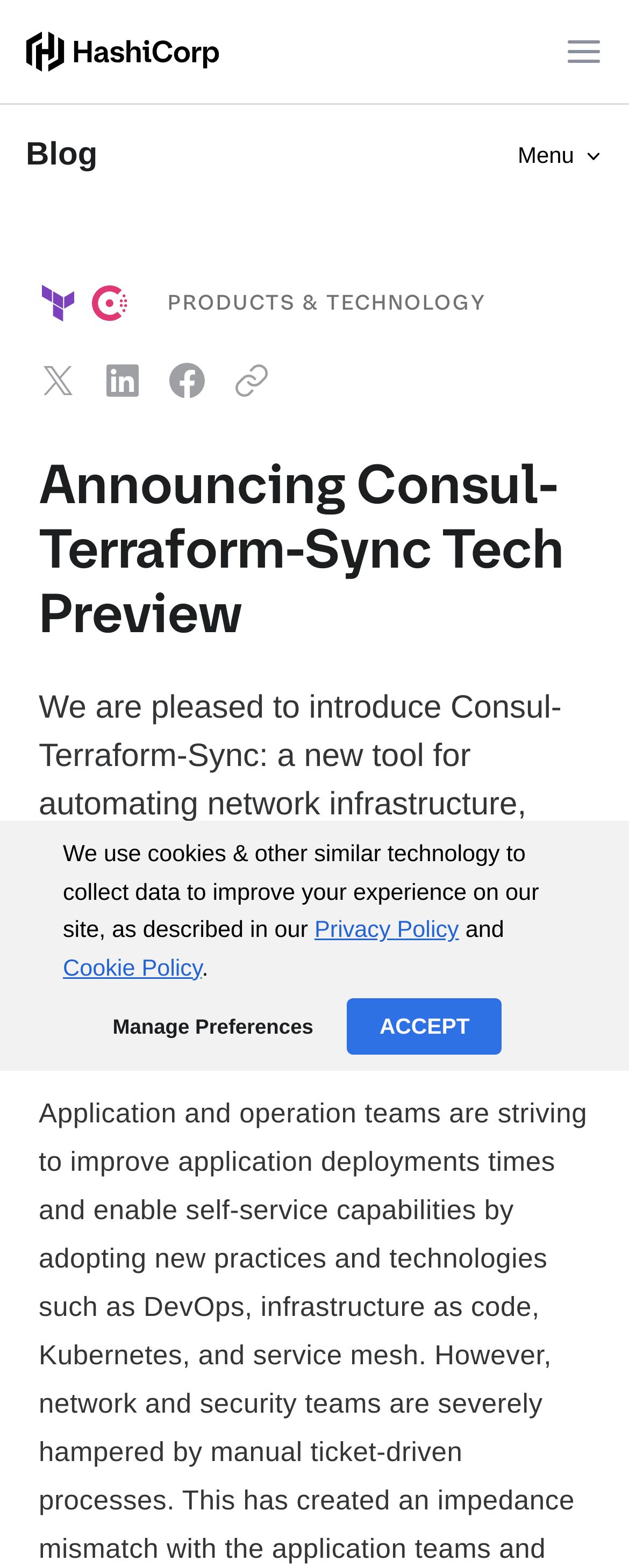Please find and give the text of the main heading on the webpage.

Announcing Consul-Terraform-Sync Tech Preview